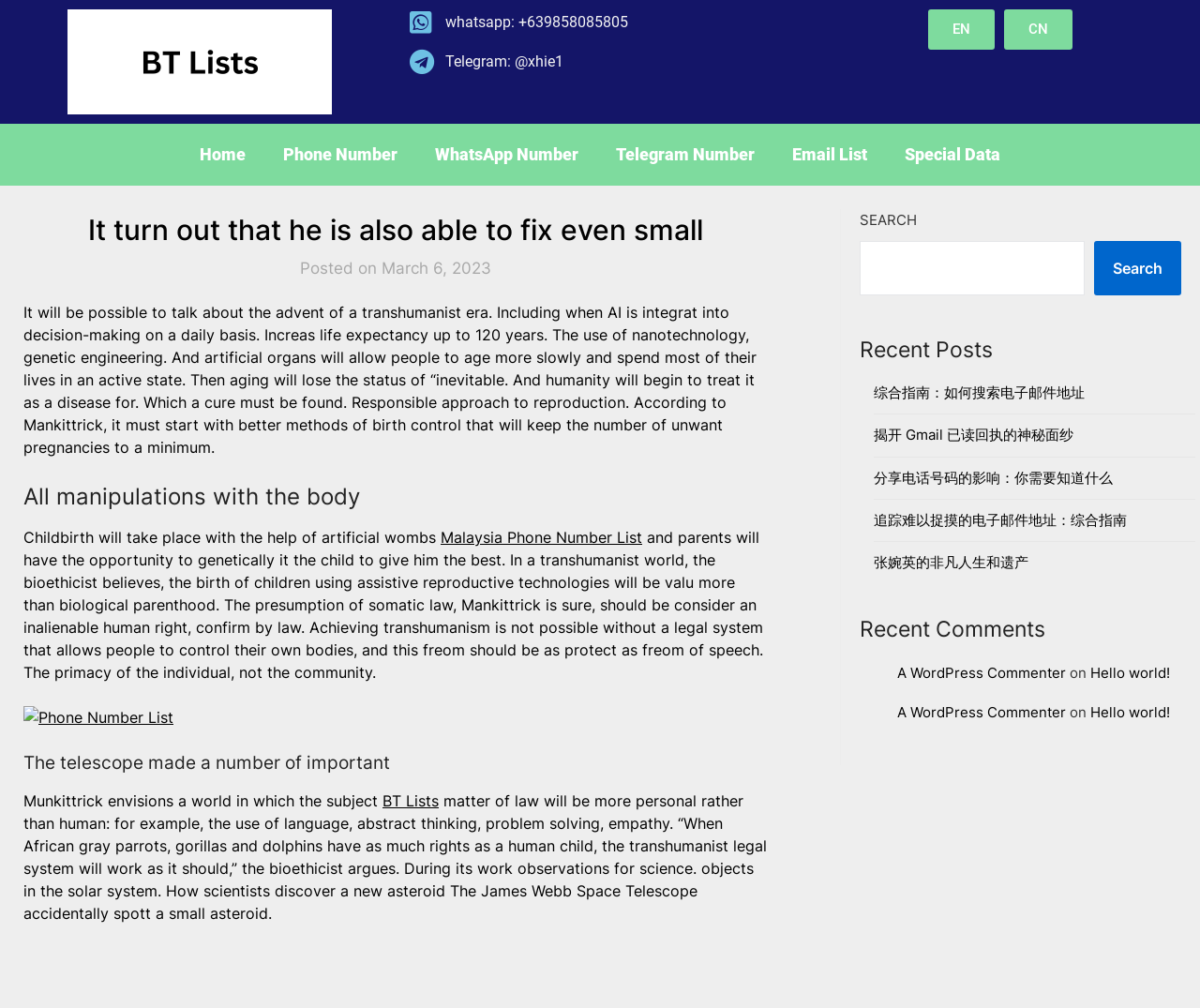Please find and report the bounding box coordinates of the element to click in order to perform the following action: "View the 'Home' page". The coordinates should be expressed as four float numbers between 0 and 1, in the format [left, top, right, bottom].

[0.151, 0.132, 0.22, 0.175]